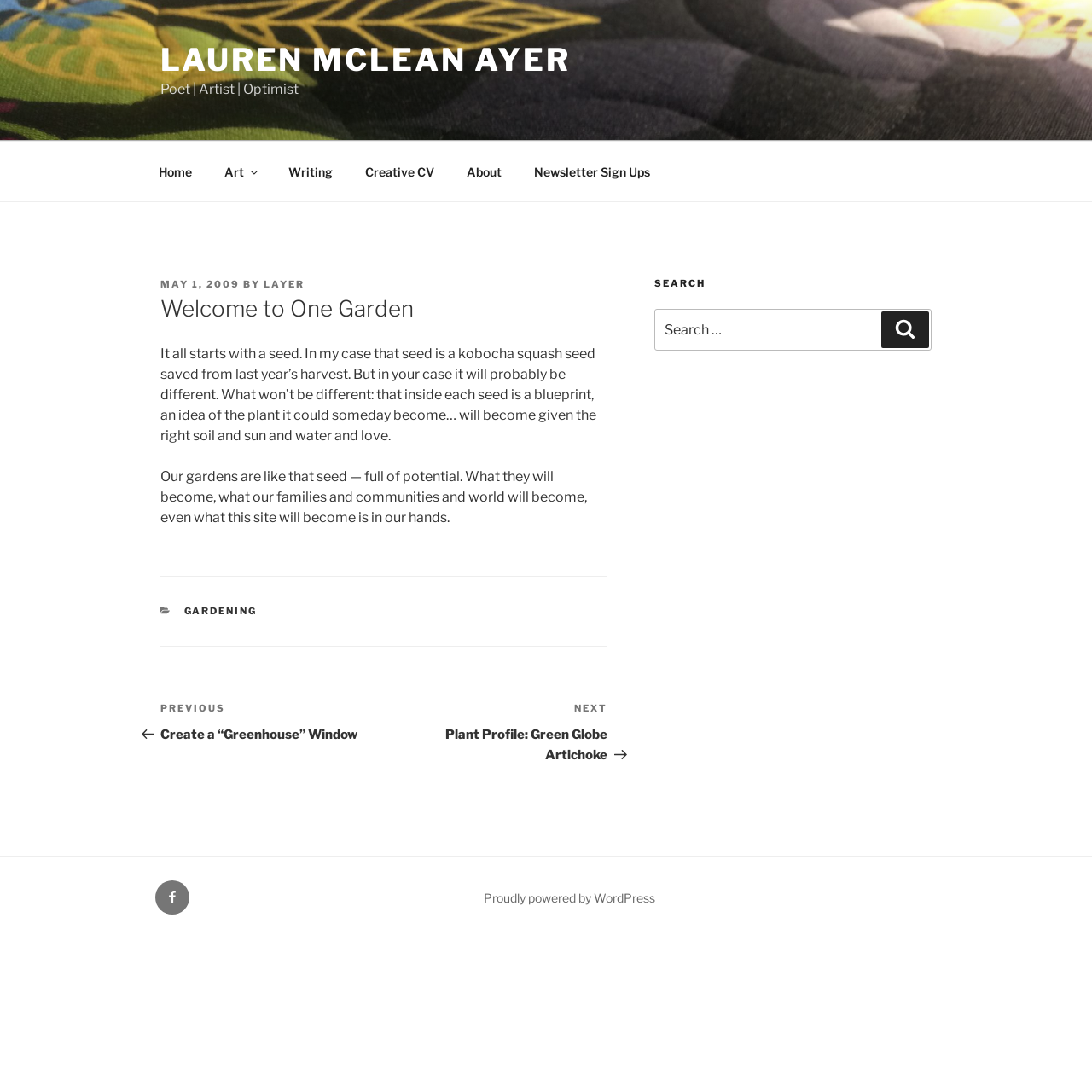Please mark the bounding box coordinates of the area that should be clicked to carry out the instruction: "View the 'Art' page".

[0.191, 0.138, 0.248, 0.176]